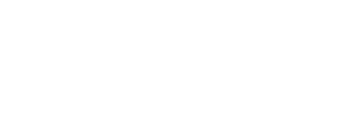How many customer reviews are there?
Please provide a detailed and comprehensive answer to the question.

According to the caption, the product has a rating of 4.00 out of 5 based on three customer reviews, indicating that there are three customer reviews.